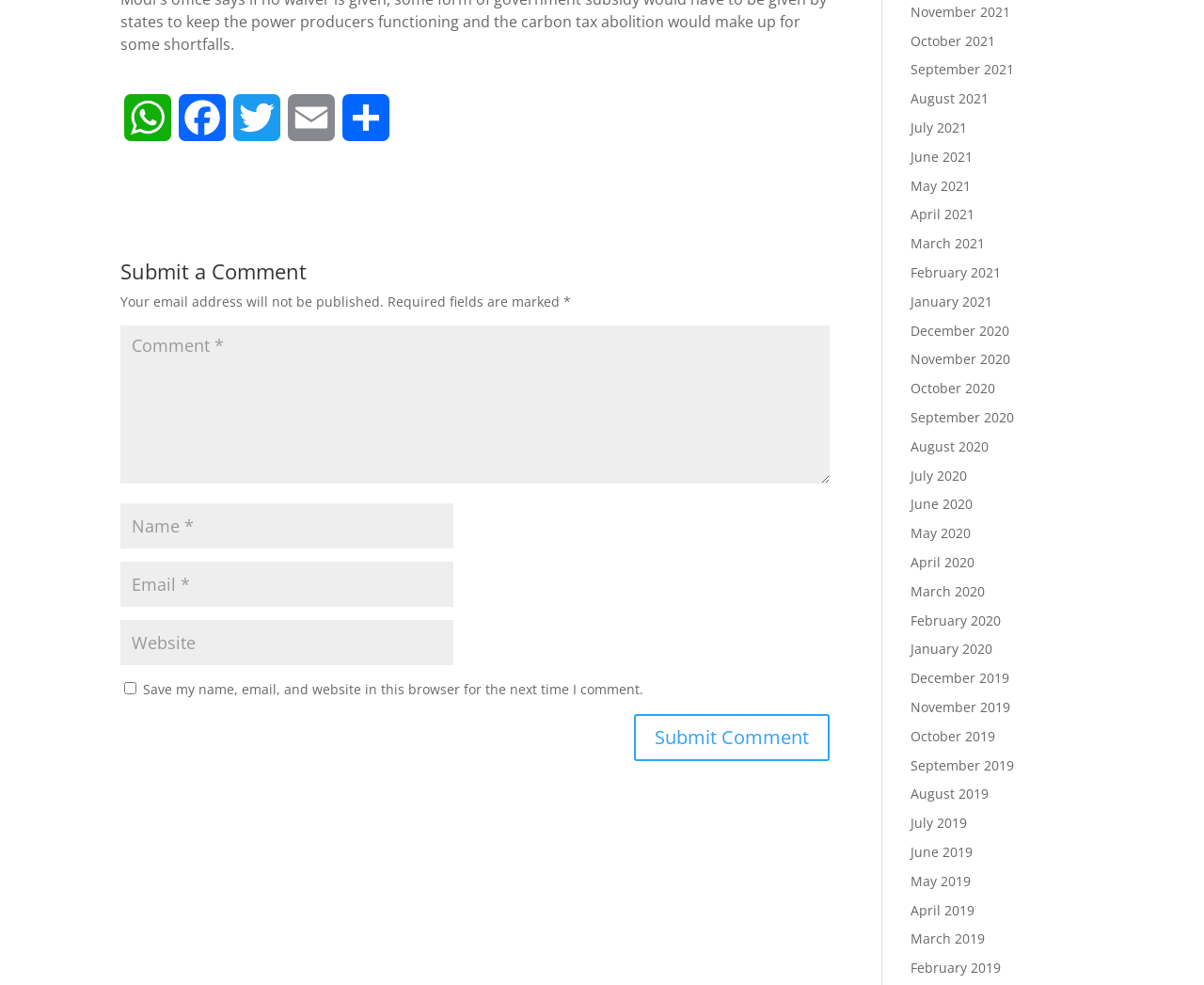Locate the bounding box coordinates of the clickable area needed to fulfill the instruction: "View posts from November 2021".

[0.756, 0.003, 0.839, 0.021]